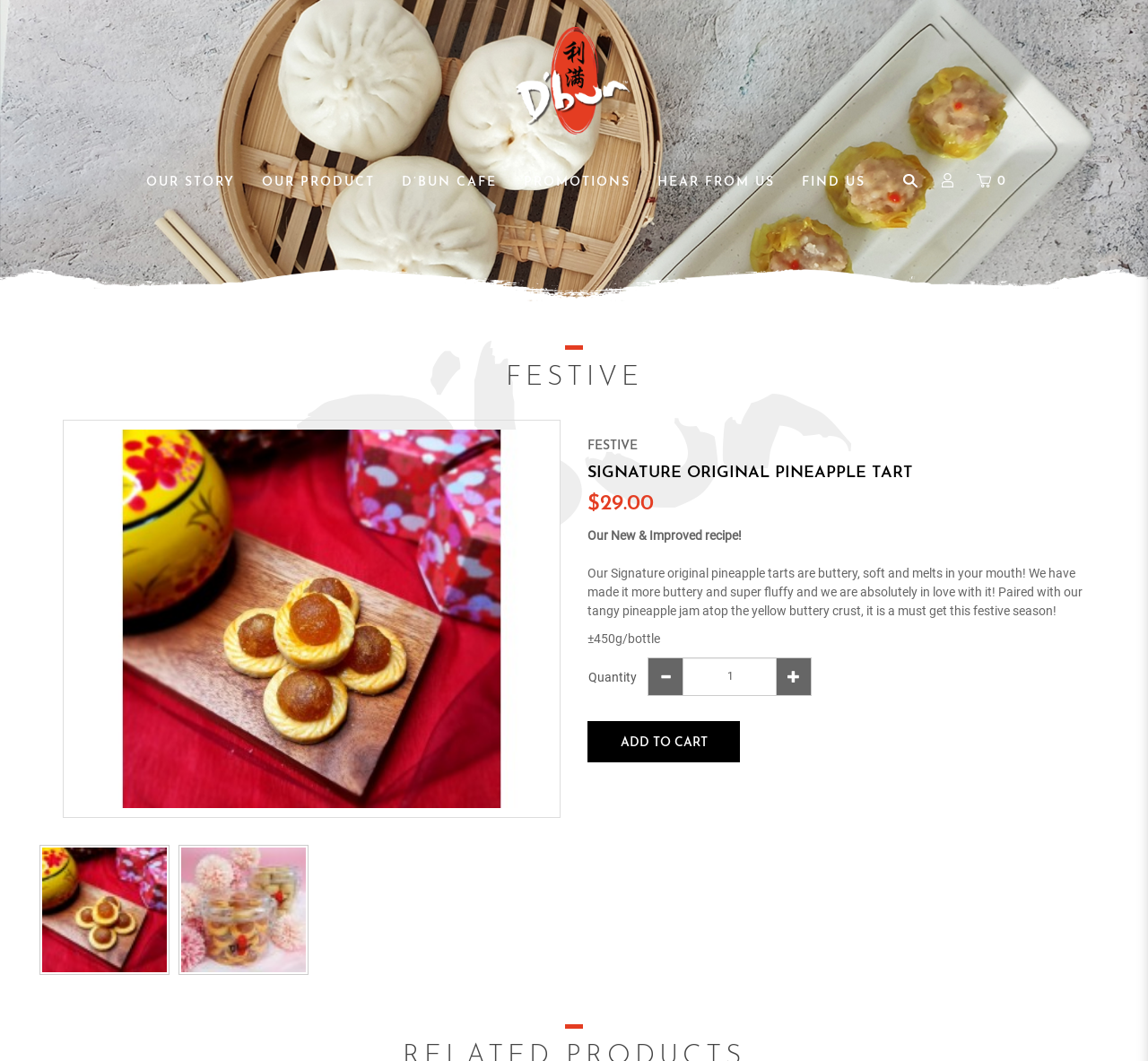What is the weight of the Signature Original Pineapple Tart?
Look at the screenshot and respond with one word or a short phrase.

±450g/bottle